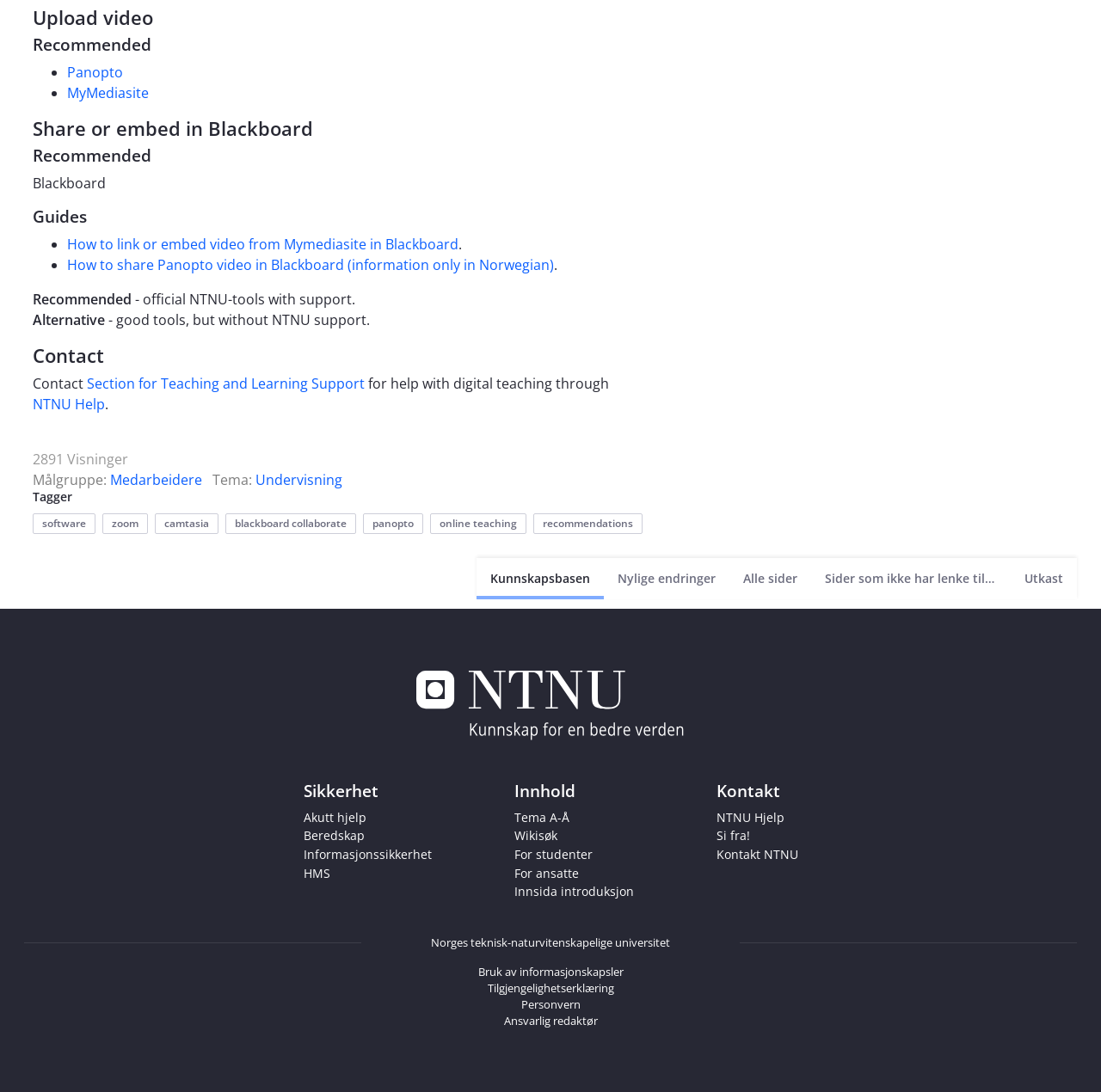Can you specify the bounding box coordinates of the area that needs to be clicked to fulfill the following instruction: "Read more about the article"?

None